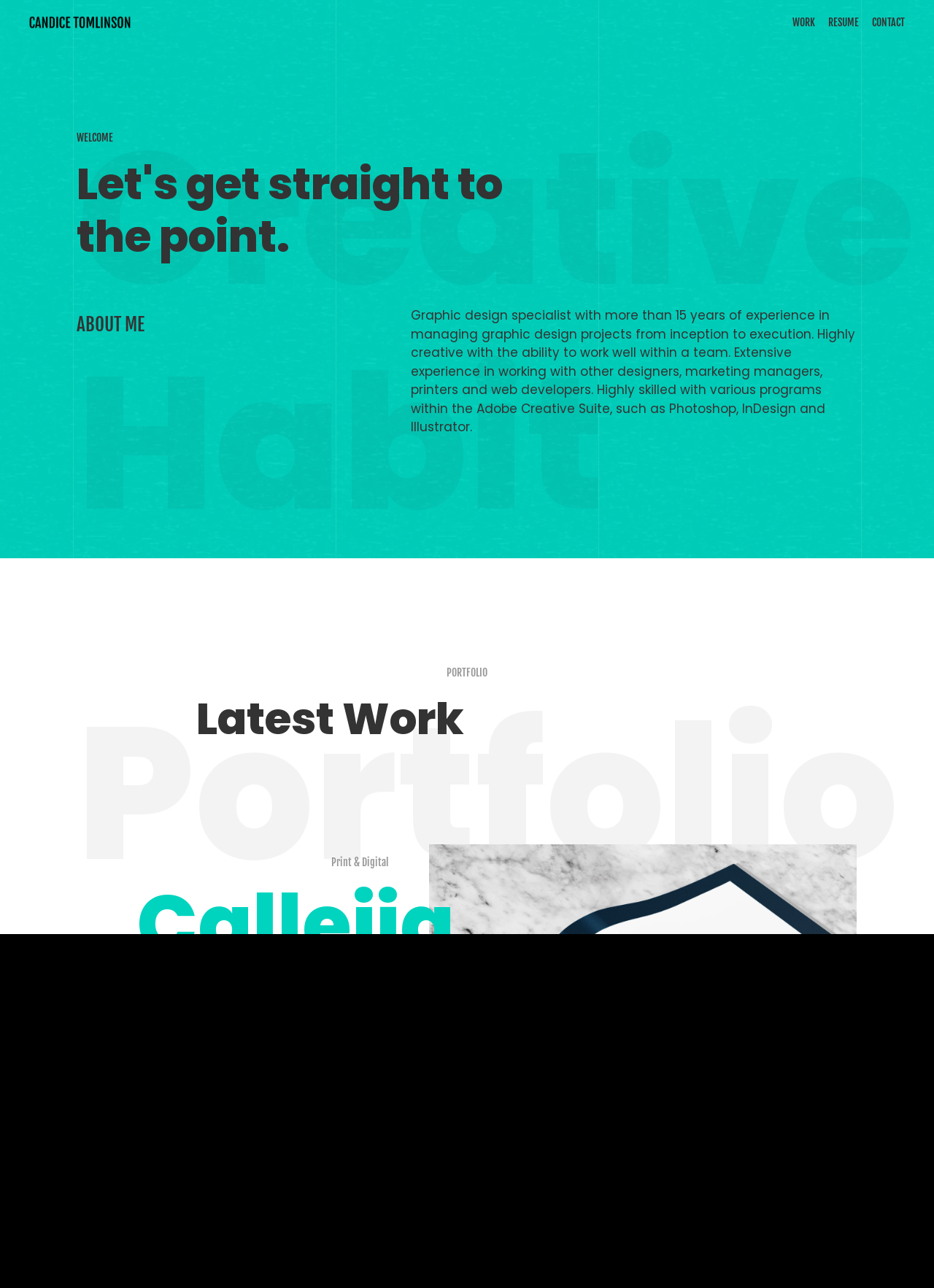Locate the bounding box of the user interface element based on this description: "LEARN MORE".

[0.3, 0.884, 0.416, 0.896]